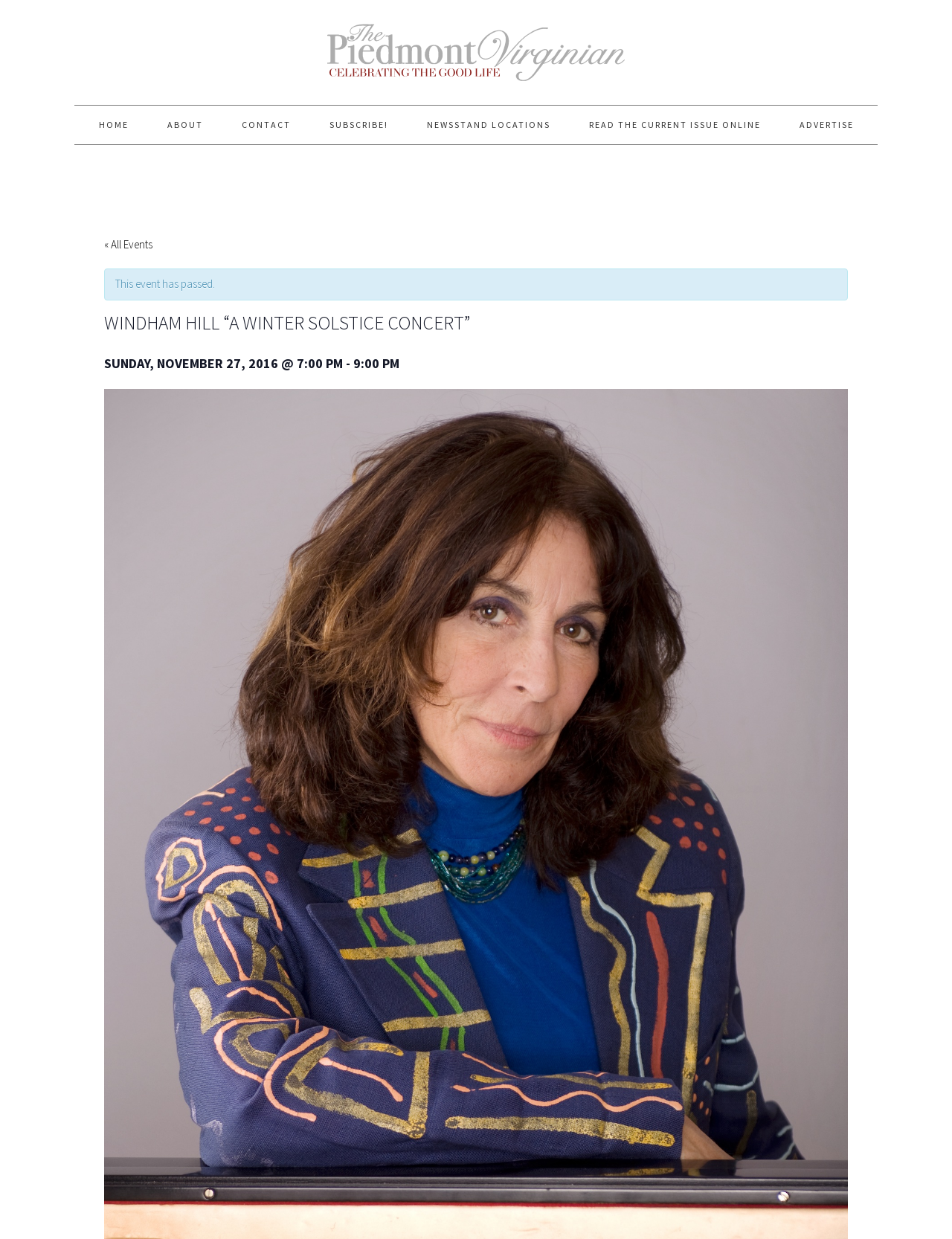Locate the bounding box coordinates of the area that needs to be clicked to fulfill the following instruction: "view all events". The coordinates should be in the format of four float numbers between 0 and 1, namely [left, top, right, bottom].

[0.109, 0.191, 0.16, 0.203]